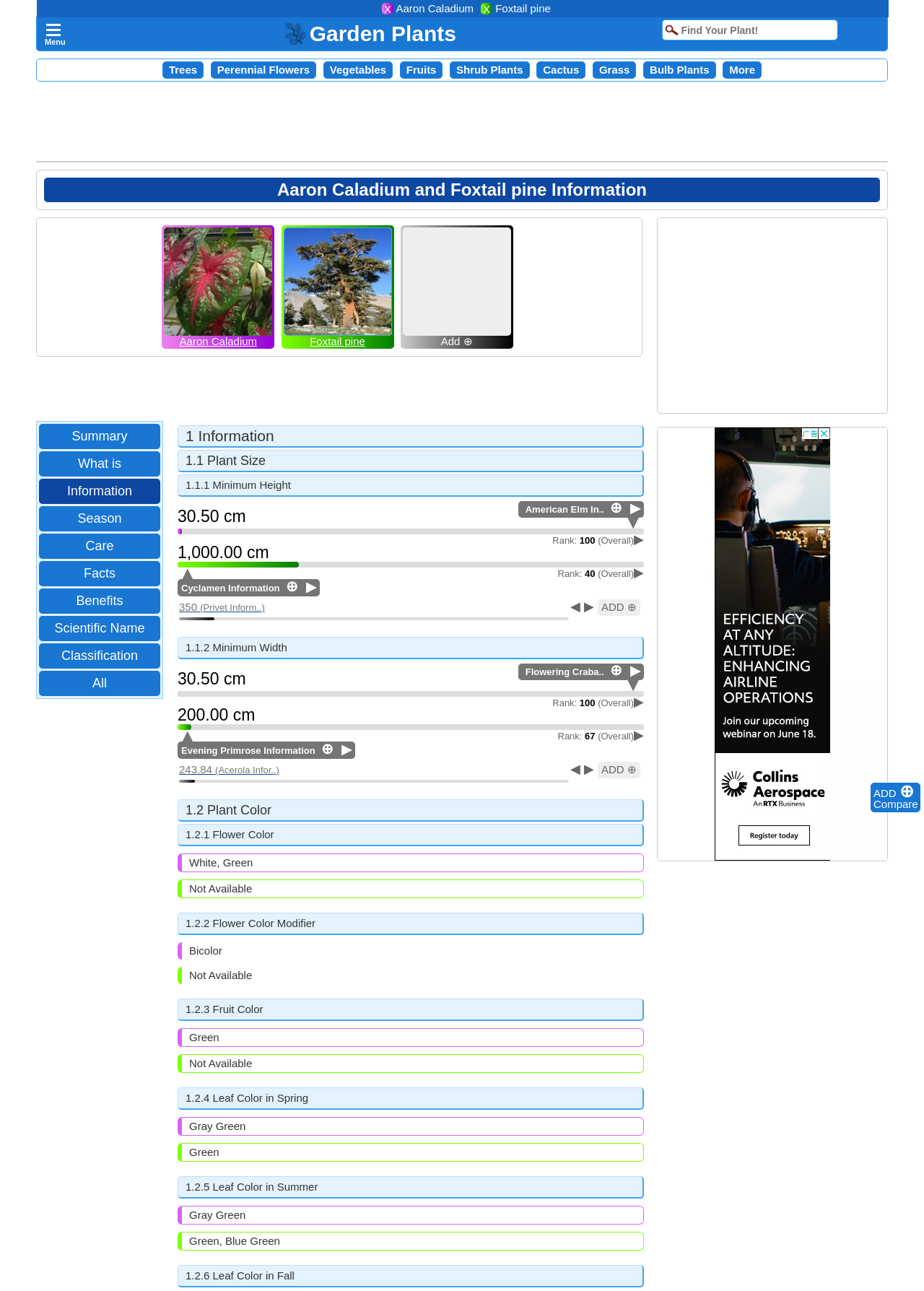What is the purpose of the 'Add To Compare' button?
Using the image as a reference, give an elaborate response to the question.

I inferred the purpose of the 'Add To Compare' button by looking at its location and context, which is next to the plant information, and its text content, which is 'Add ⊕', suggesting that it is used to add plants to compare.